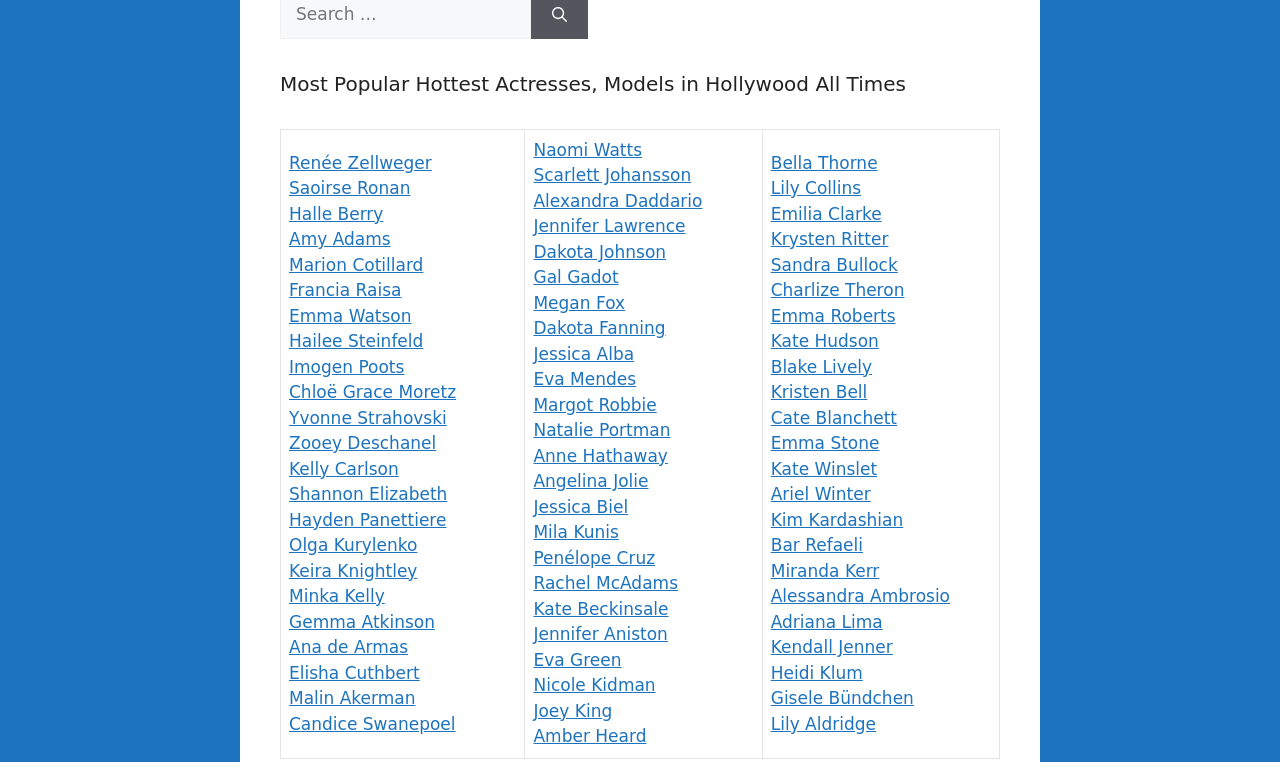Answer the following query with a single word or phrase:
What is the purpose of the table on this webpage?

To list actresses and models